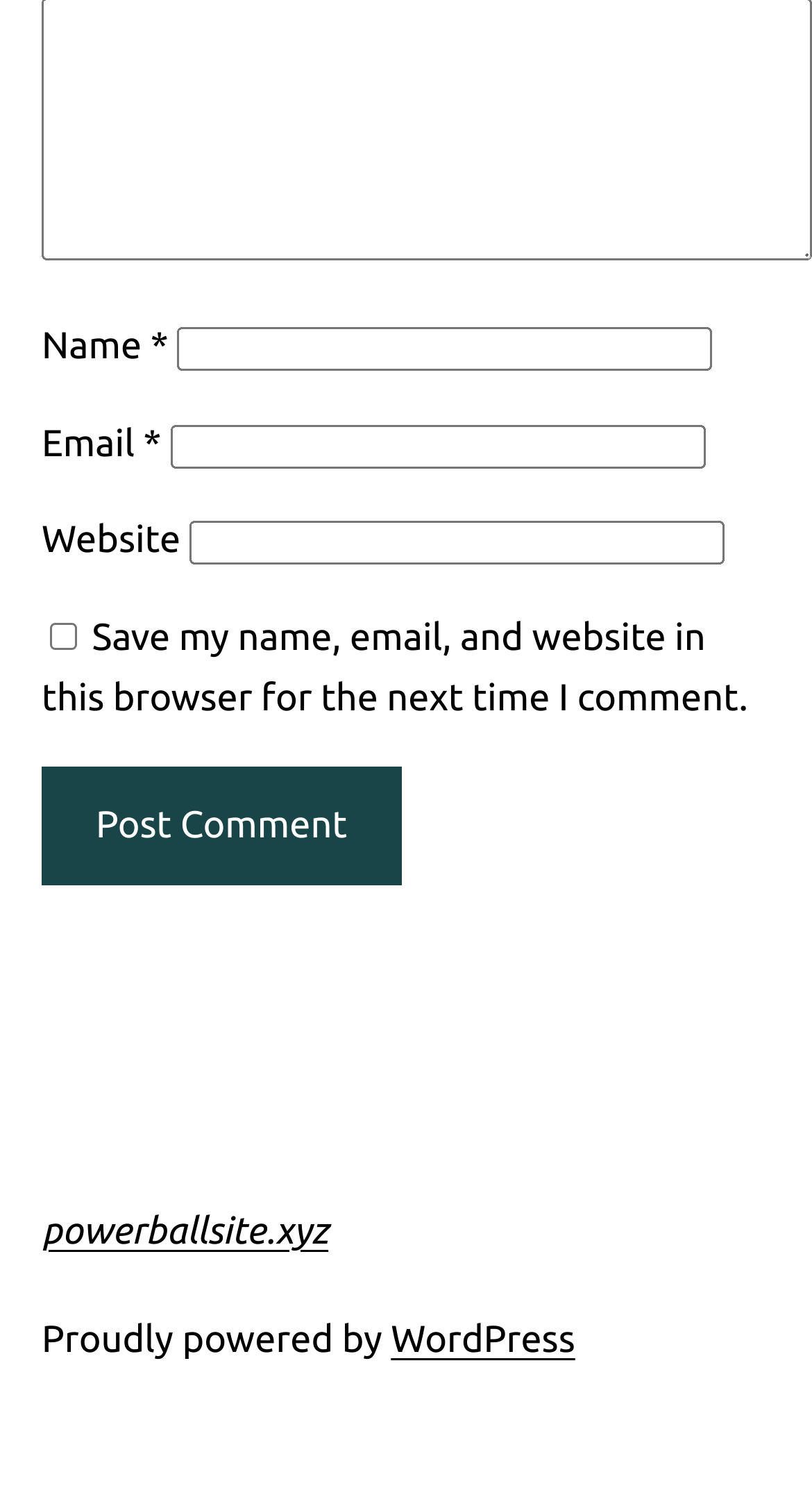How many text boxes are required?
Please provide a single word or phrase based on the screenshot.

2